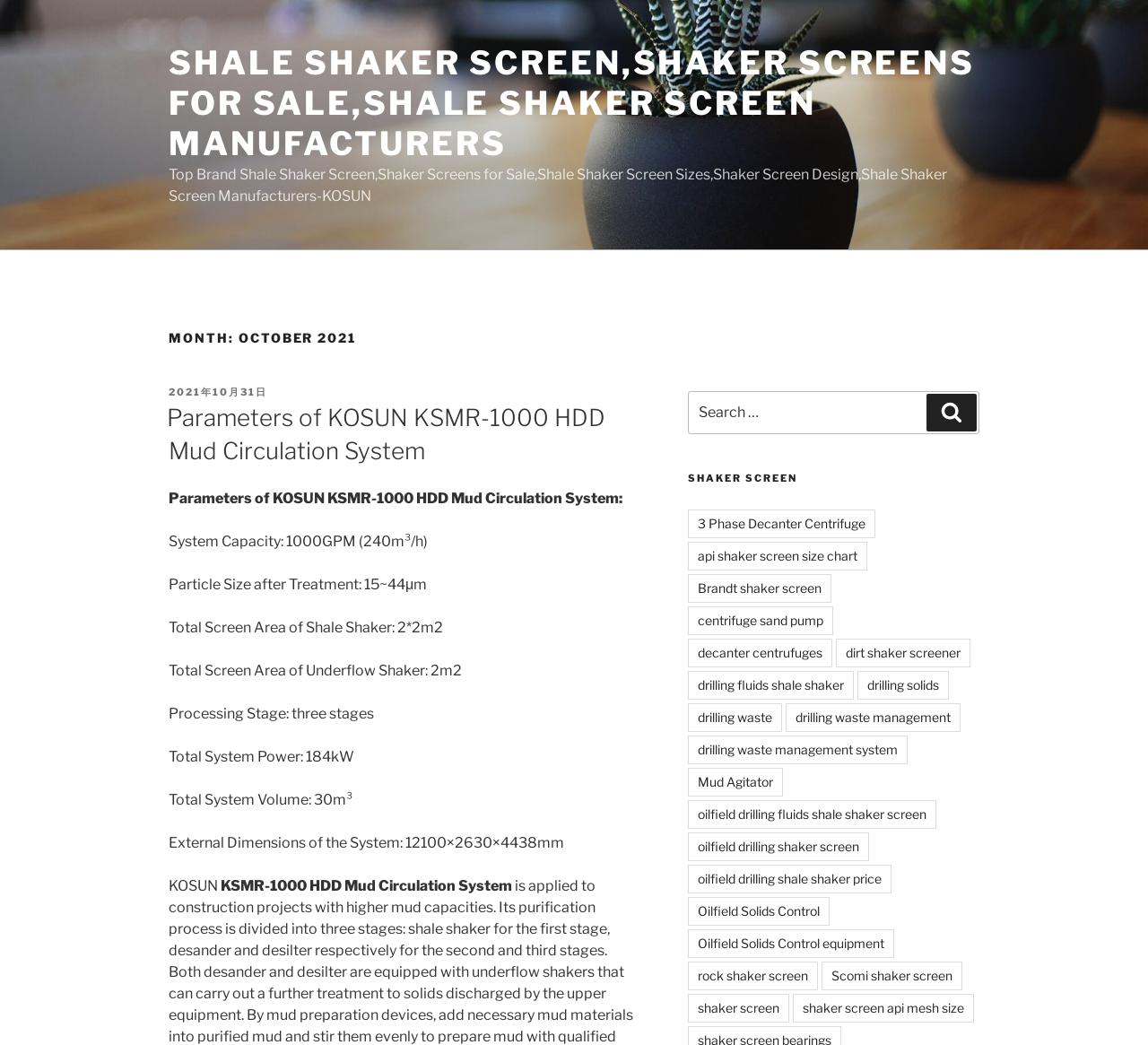Produce an elaborate caption capturing the essence of the webpage.

This webpage appears to be a product information page for shale shaker screens and related equipment. At the top of the page, there is a logo image and a link to "Skip to content". Below the logo, there is a heading that reads "MONTH: OCTOBER 2021" followed by a subheading "POSTED ON 2021年10月31日". 

Underneath the heading, there is a section that provides parameters of the KOSUN KSMR-1000 HDD Mud Circulation System, including system capacity, particle size after treatment, total screen area of shale shaker, and more. 

To the right of the parameters section, there is a search box with a button labeled "Search". 

Below the search box, there are multiple links to related products and topics, including decanter centrifuge, API shaker screen size chart, Brandt shaker screen, and more. These links are organized in a vertical list and take up a significant portion of the page. 

At the top left of the page, there is a heading that reads "Top Brand Shale Shaker Screen, Shaker Screens for Sale, Shale Shaker Screen Sizes, Shaker Screen Design, Shale Shaker Screen Manufacturers-KOSUN".